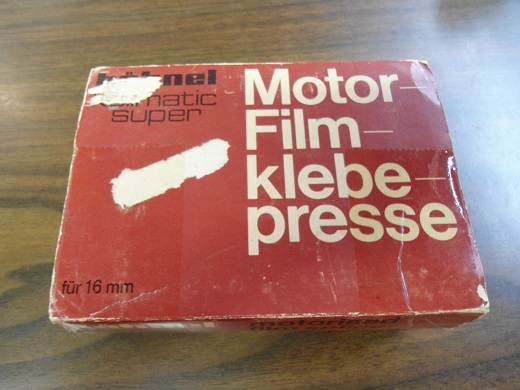Thoroughly describe the content and context of the image.

The image showcases a vintage box for a Hahnel Motor Film Splicer, designed for 16mm film. The package exhibits a distinct red and white color scheme, with bold text prominently displaying "Motor Film-klebepresse." Despite signs of wear and age, including scratches and a torn label, the box retains a nostalgic charm, reminiscent of the era when film editing was done manually. This particular model is labeled as "automatic super," suggesting it was designed for efficiency in film splicing. The overall presentation is both functional and retro, appealing to film enthusiasts and collectors alike.